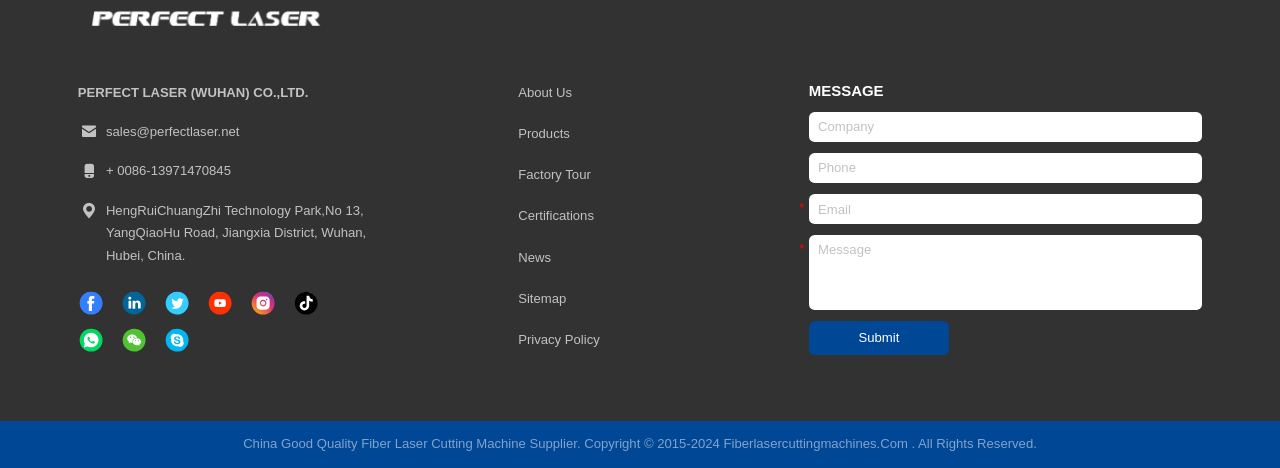Please locate the bounding box coordinates of the element that needs to be clicked to achieve the following instruction: "Contact the company via email". The coordinates should be four float numbers between 0 and 1, i.e., [left, top, right, bottom].

[0.061, 0.259, 0.317, 0.307]